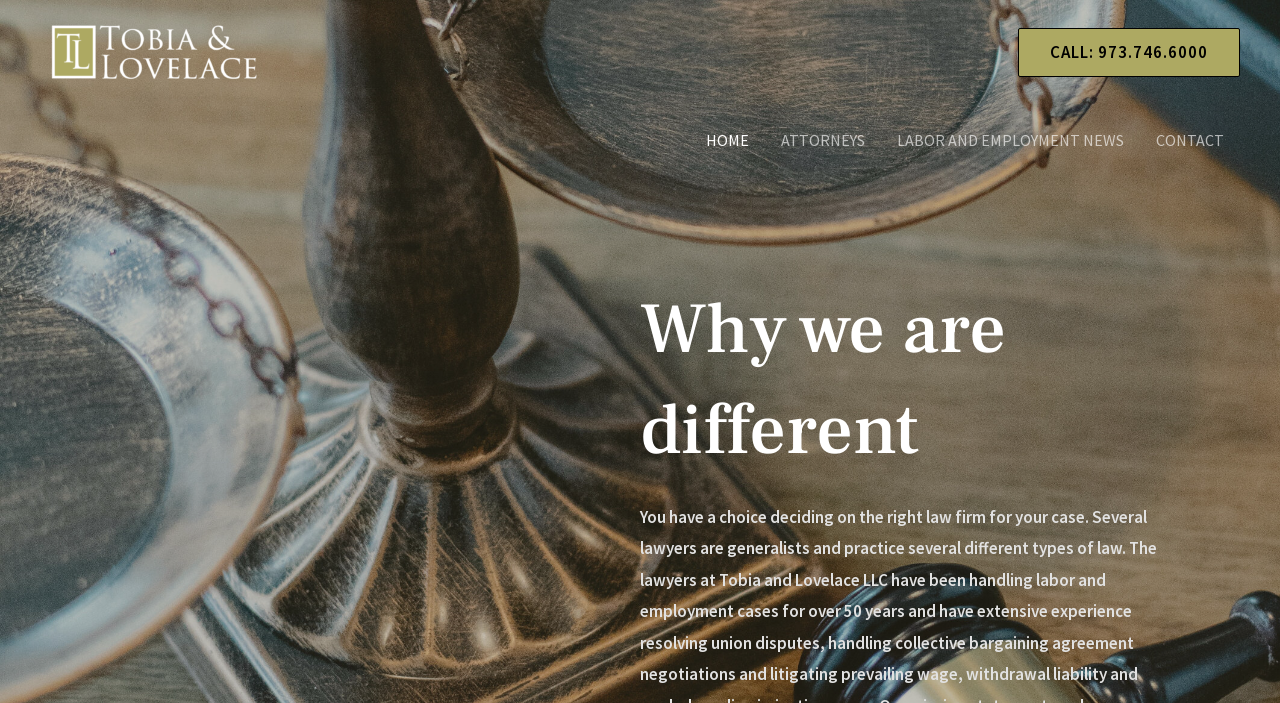Show the bounding box coordinates for the HTML element described as: "Call: 973.746.6000".

[0.783, 0.04, 0.969, 0.11]